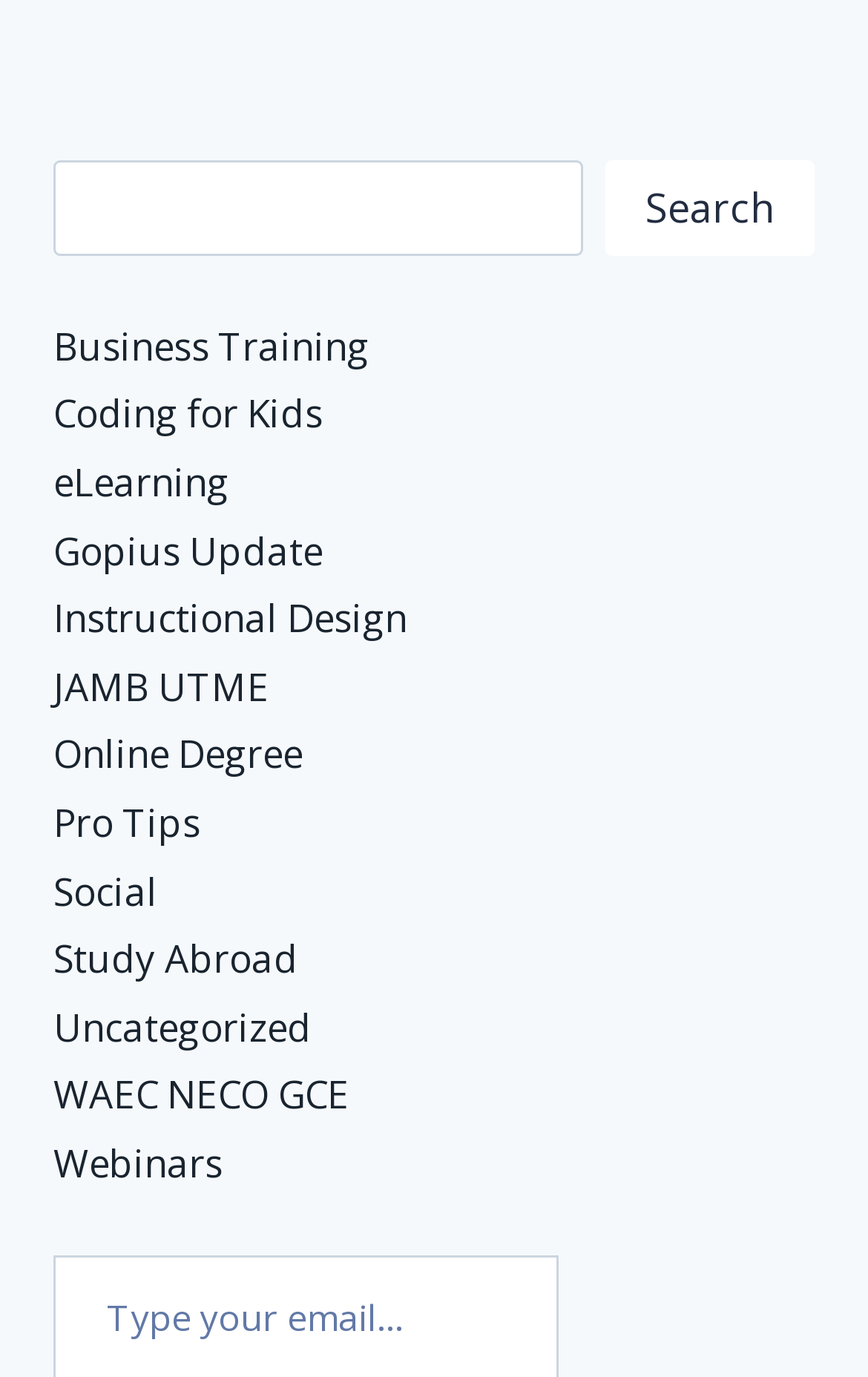What is the text label of the link at the bottom of the webpage? Based on the image, give a response in one word or a short phrase.

Webinars